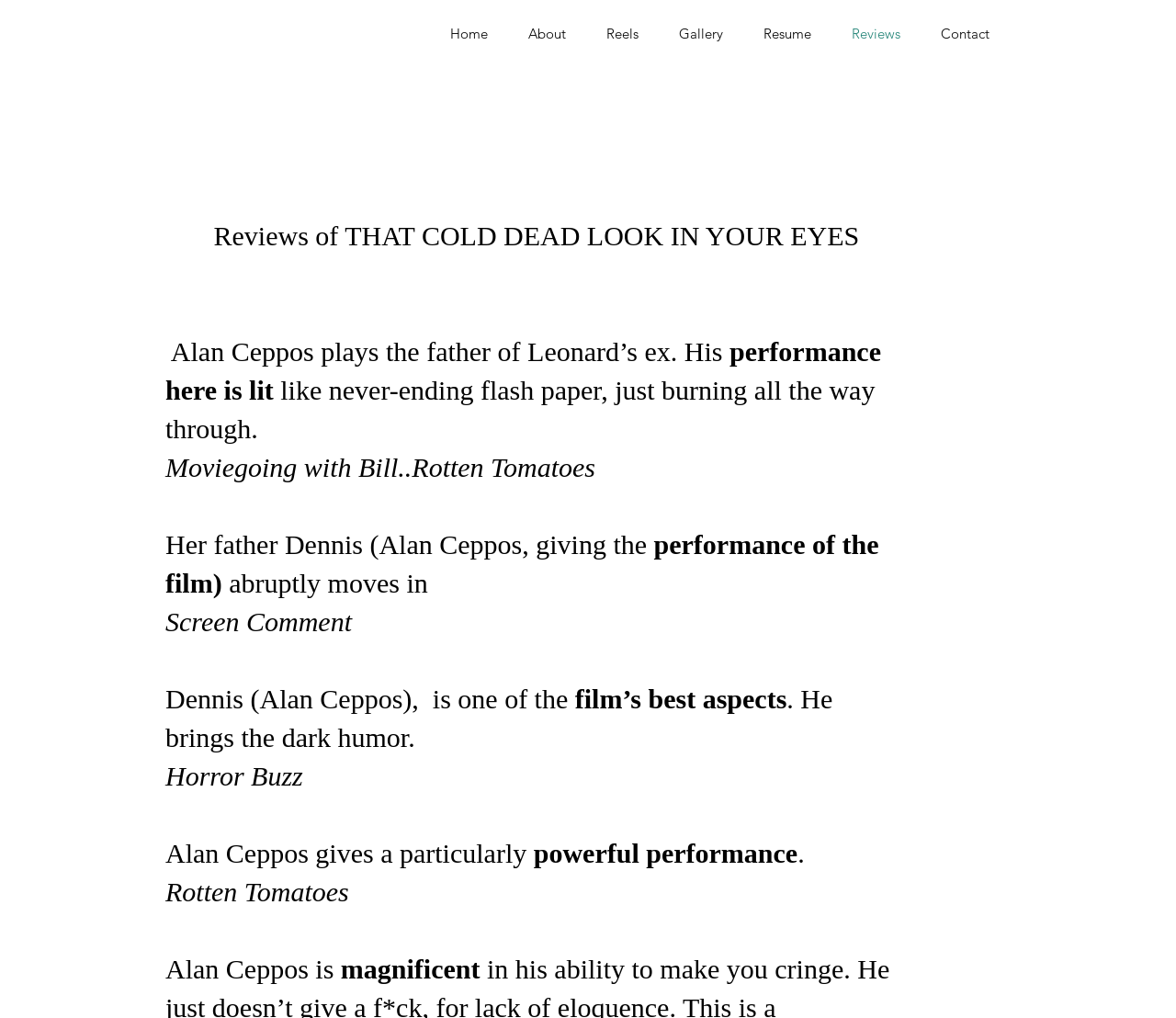Using the webpage screenshot, locate the HTML element that fits the following description and provide its bounding box: "Alan Ceppos".

[0.221, 0.671, 0.342, 0.701]